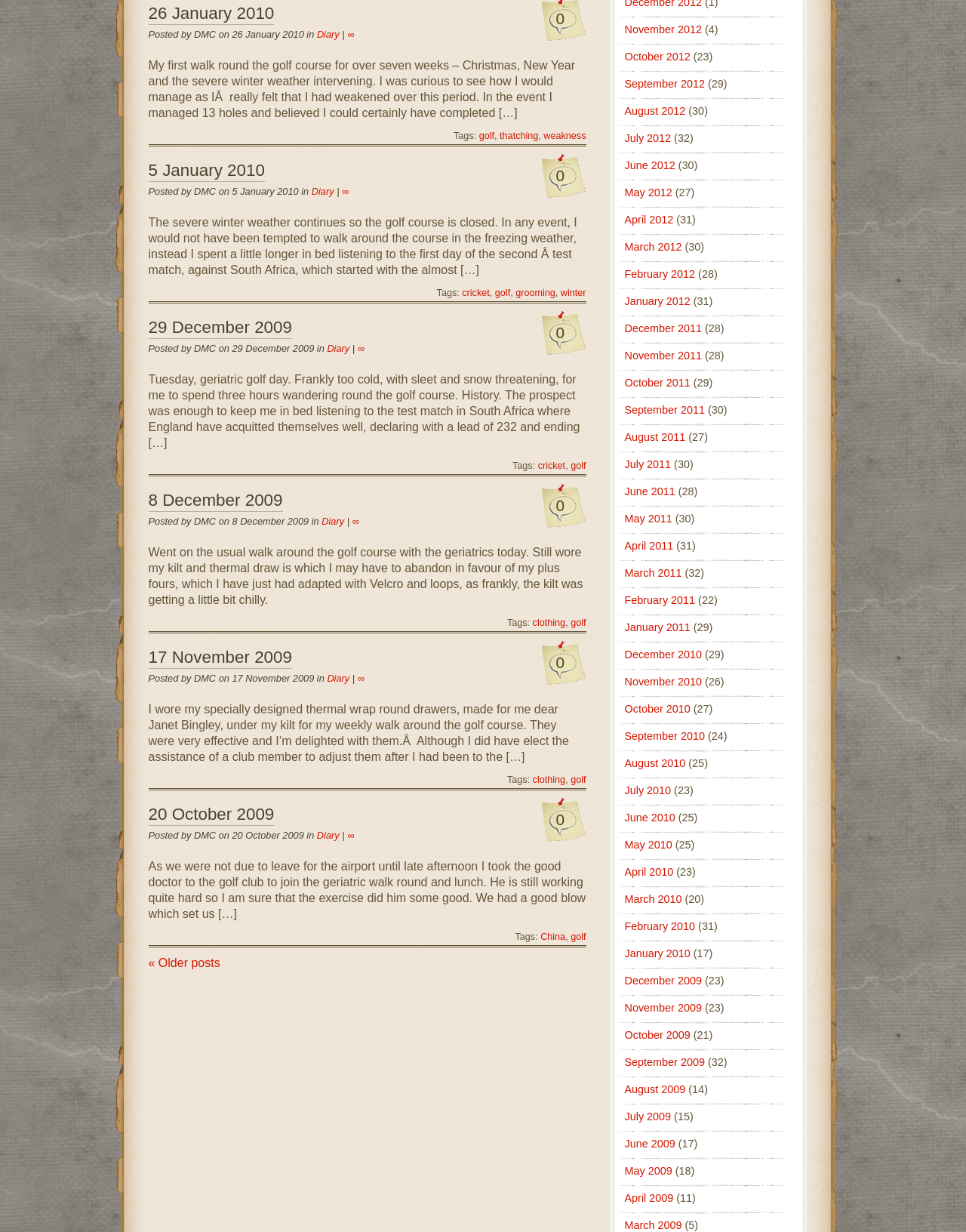Please determine the bounding box coordinates for the UI element described here. Use the format (top-left x, top-left y, bottom-right x, bottom-right y) with values bounded between 0 and 1: All Blog Posts

None